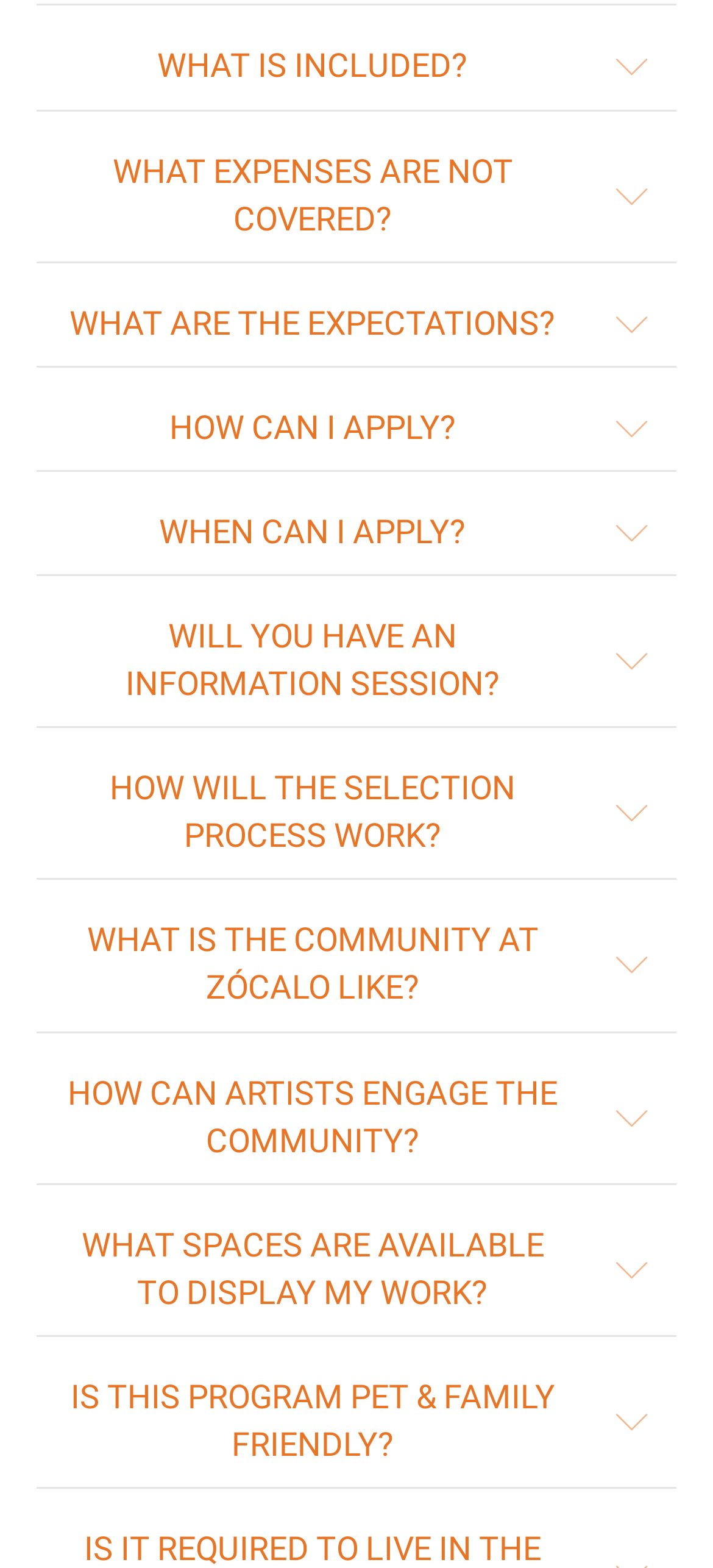Pinpoint the bounding box coordinates of the clickable element needed to complete the instruction: "Go to page 2". The coordinates should be provided as four float numbers between 0 and 1: [left, top, right, bottom].

None